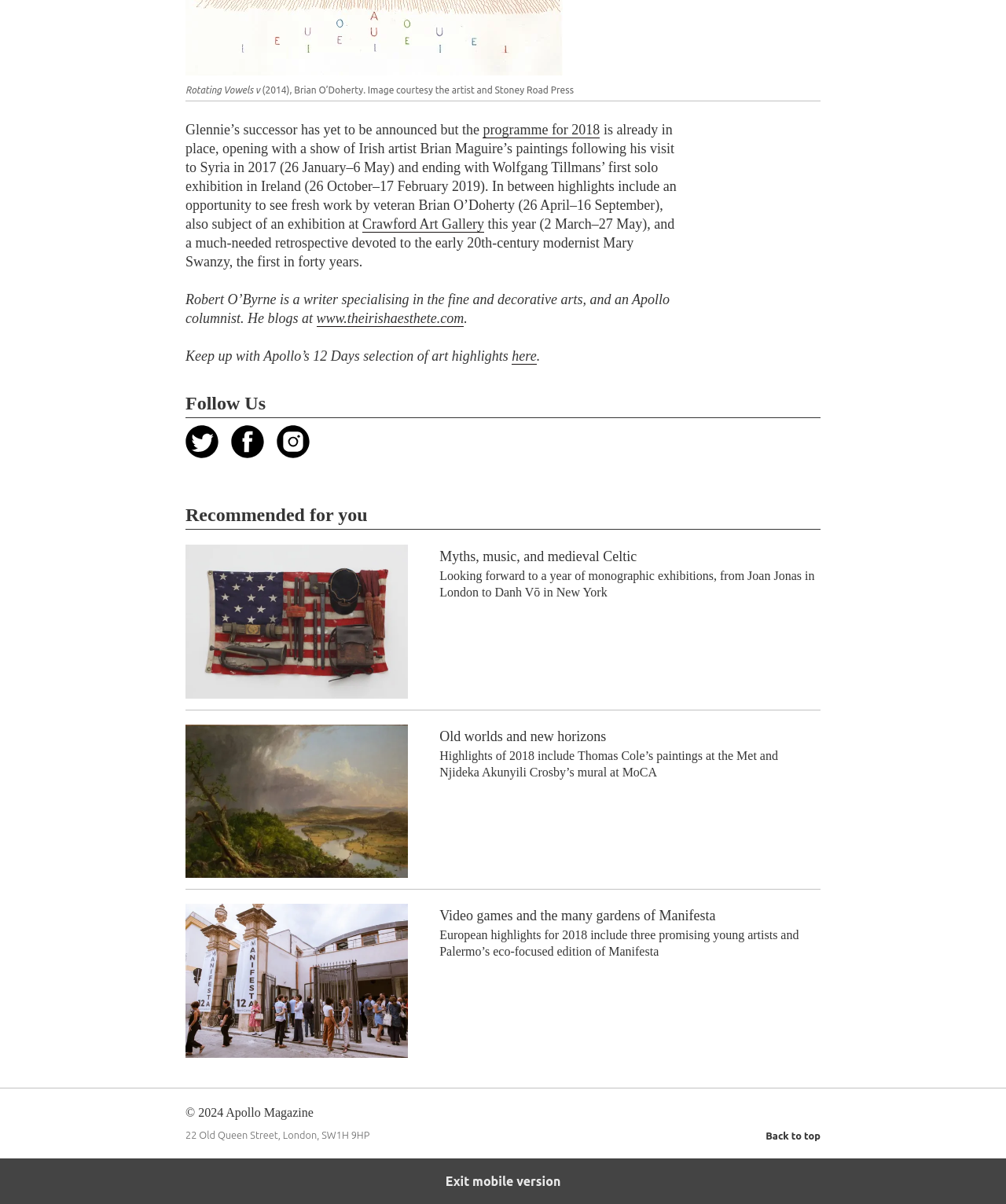Identify the bounding box coordinates of the clickable region required to complete the instruction: "Click the link to the programme for 2018". The coordinates should be given as four float numbers within the range of 0 and 1, i.e., [left, top, right, bottom].

[0.48, 0.101, 0.596, 0.115]